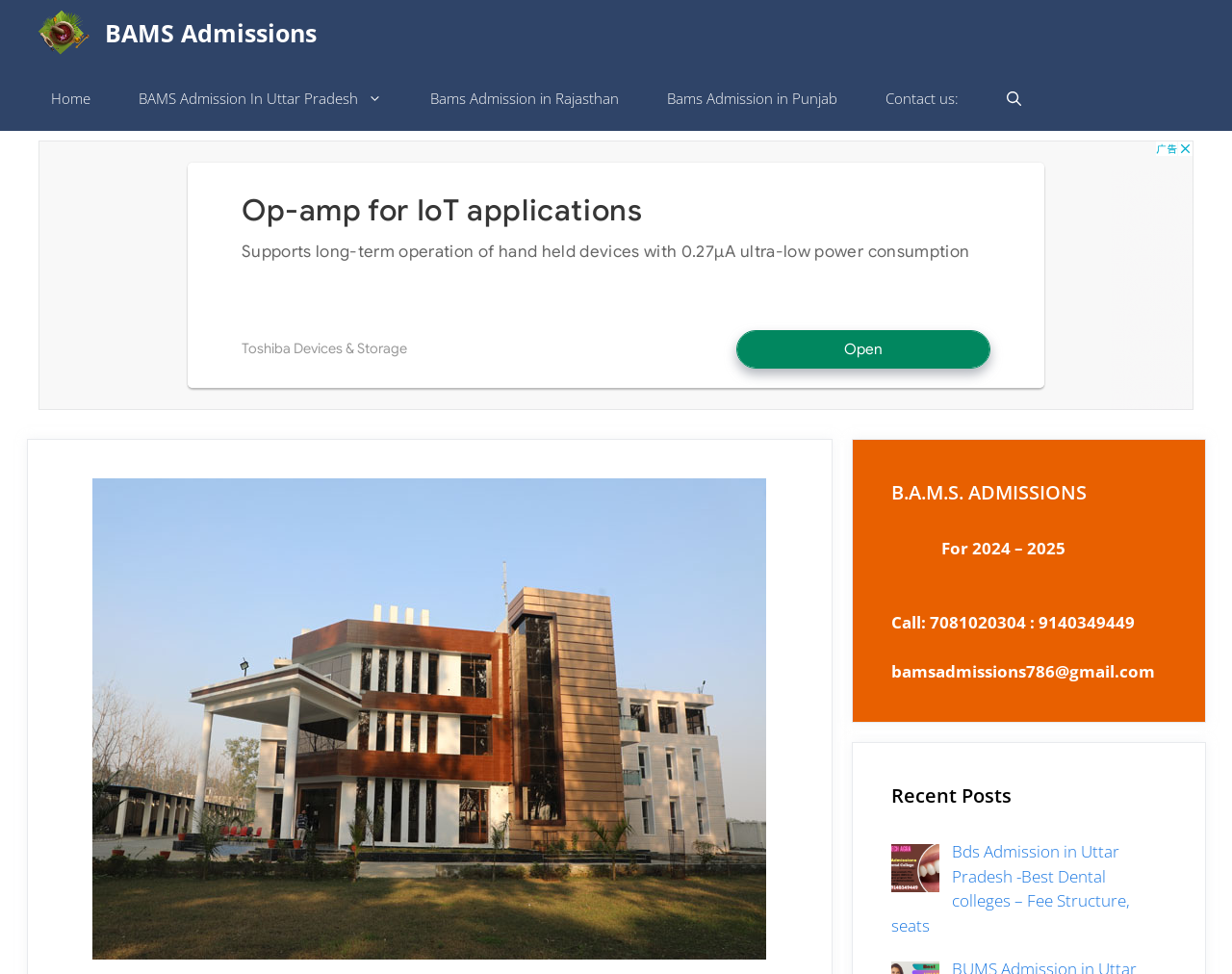Based on the element description "New Haven", predict the bounding box coordinates of the UI element.

None